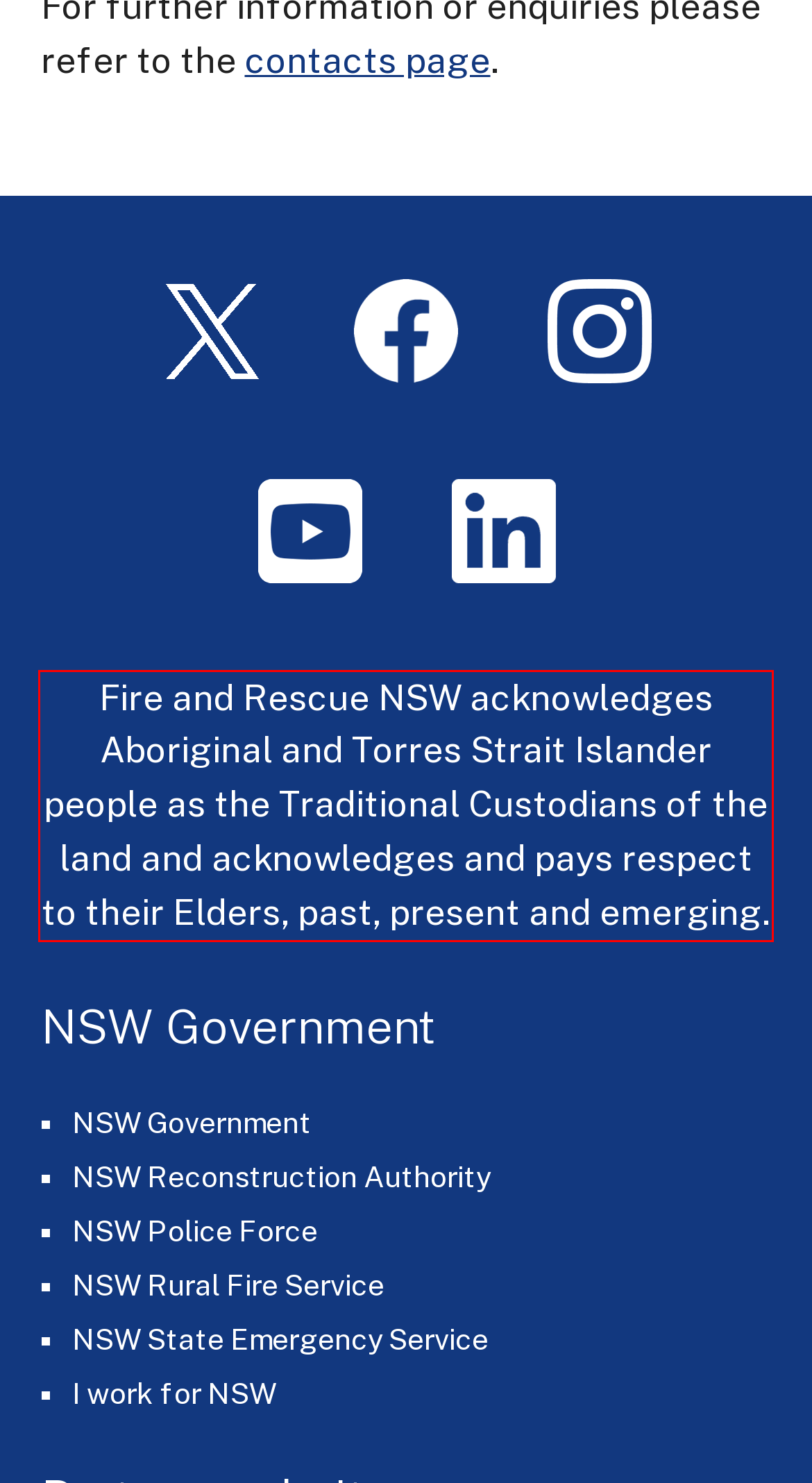Inspect the webpage screenshot that has a red bounding box and use OCR technology to read and display the text inside the red bounding box.

Fire and Rescue NSW acknowledges Aboriginal and Torres Strait Islander people as the Traditional Custodians of the land and acknowledges and pays respect to their Elders, past, present and emerging.